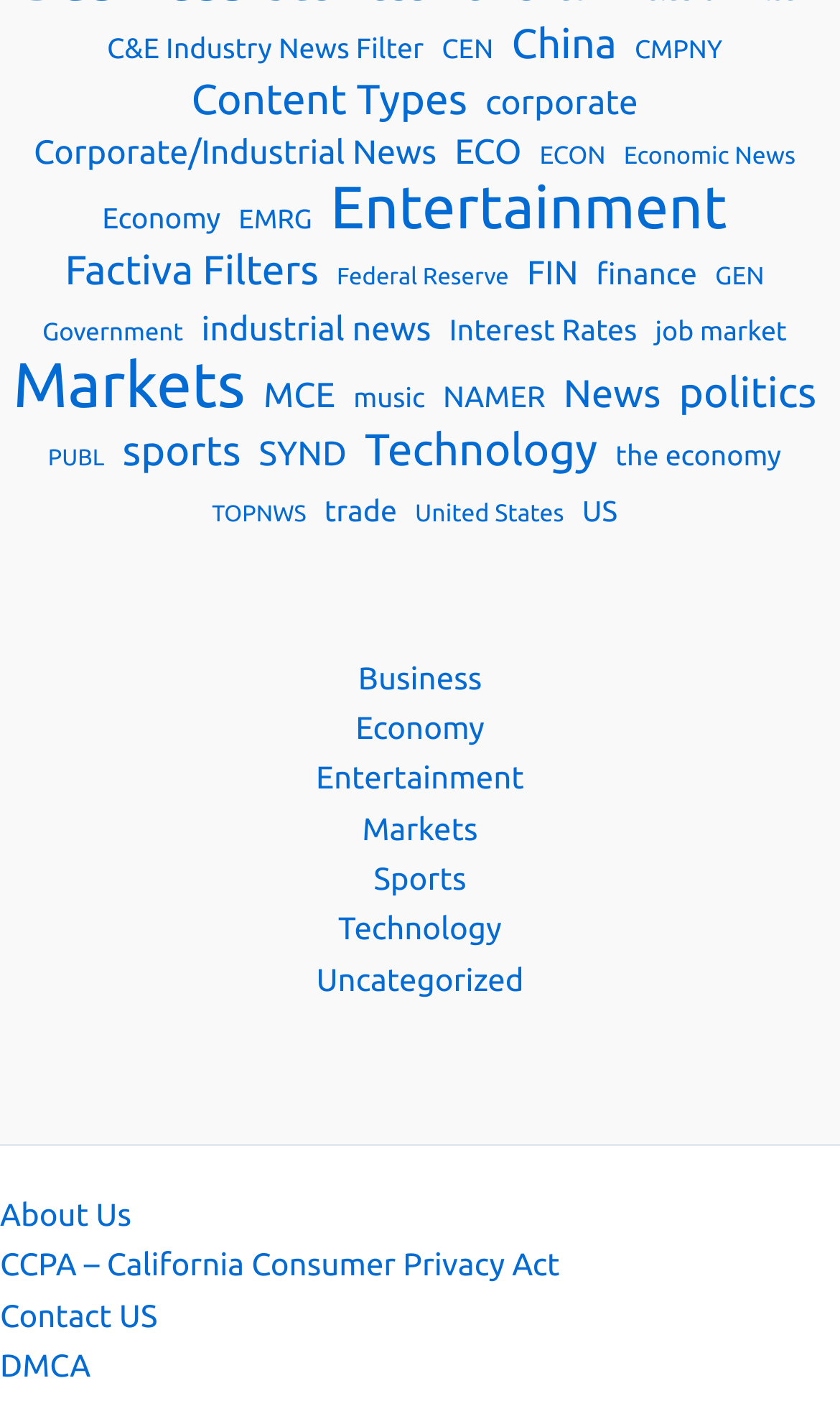Please find the bounding box coordinates of the element's region to be clicked to carry out this instruction: "Browse Markets news".

[0.015, 0.256, 0.292, 0.292]